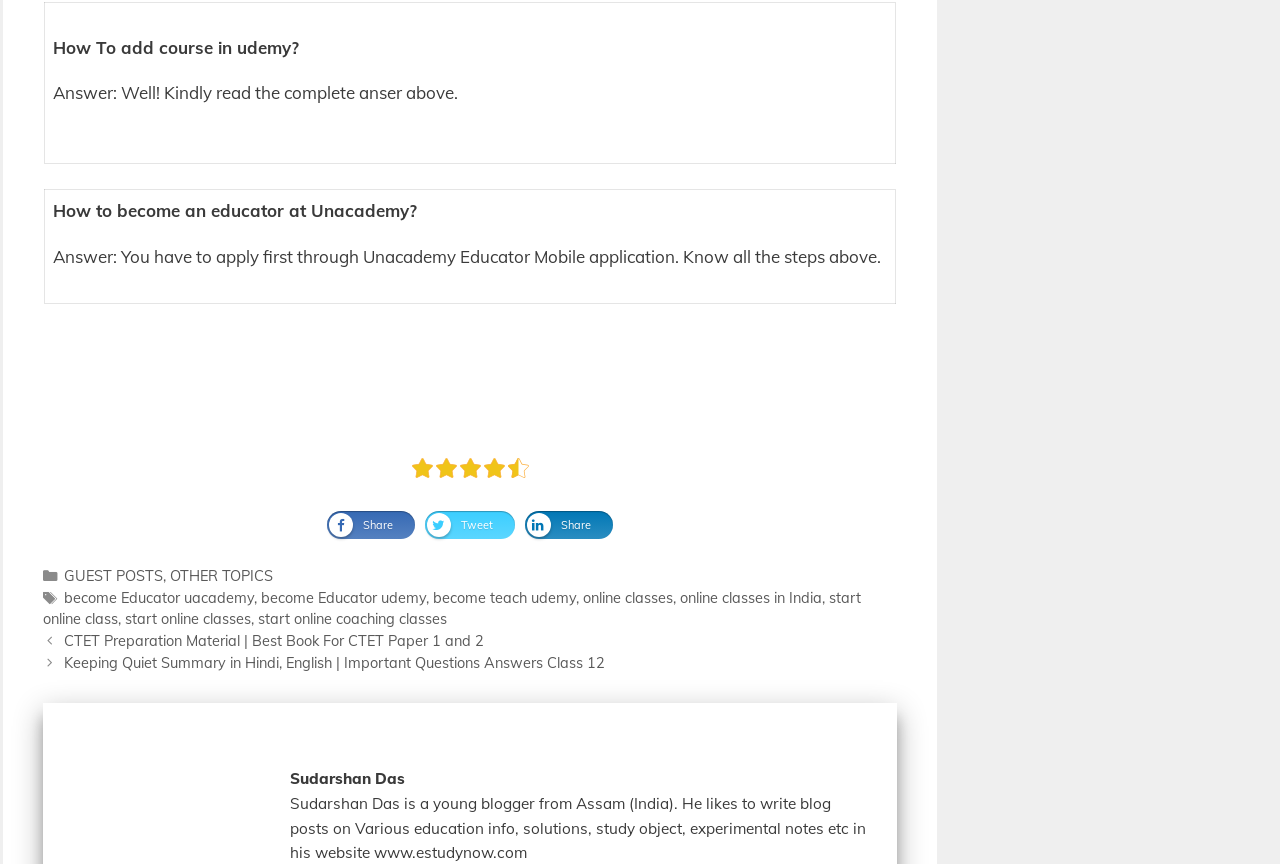What is the topic of the first question answered on this webpage? Based on the screenshot, please respond with a single word or phrase.

How to add course in Udemy